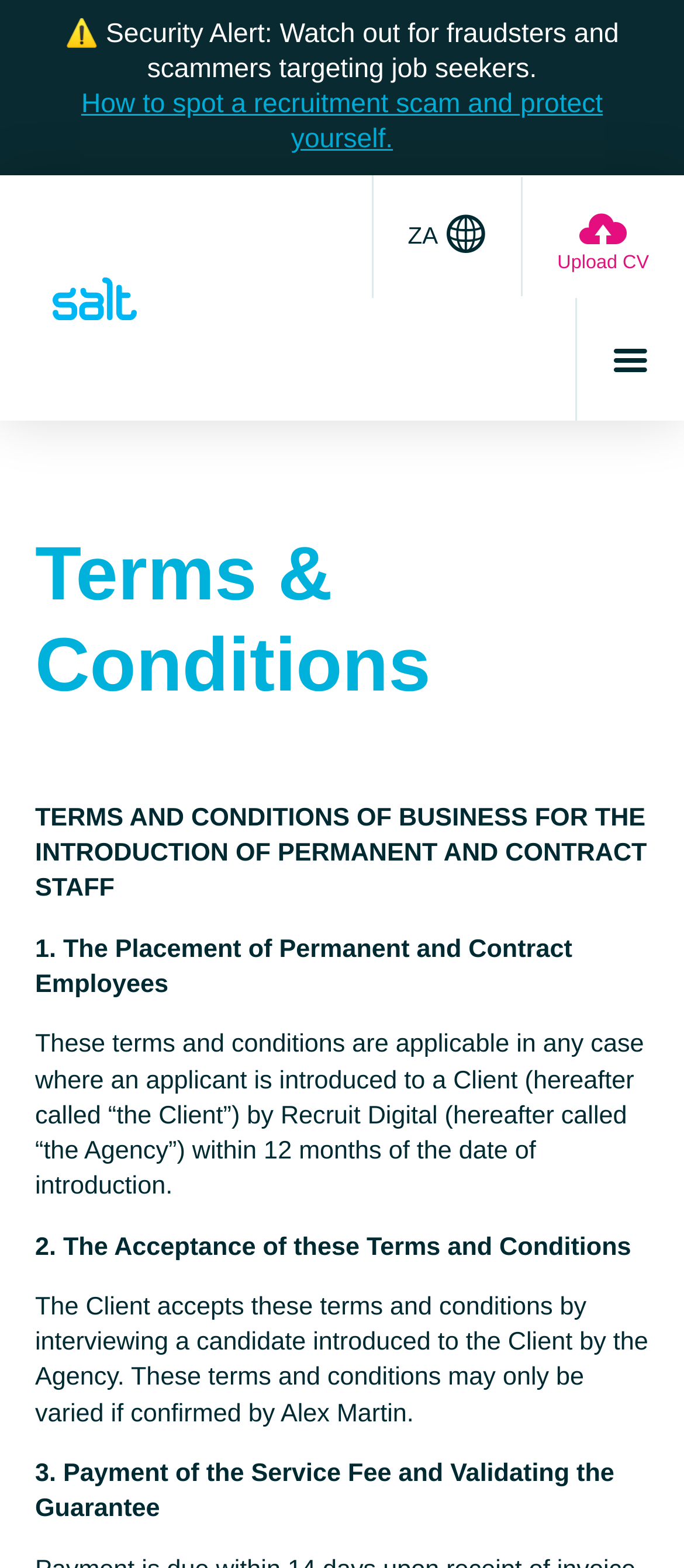What is the purpose of the 'Upload CV' link? Please answer the question using a single word or phrase based on the image.

to upload a CV